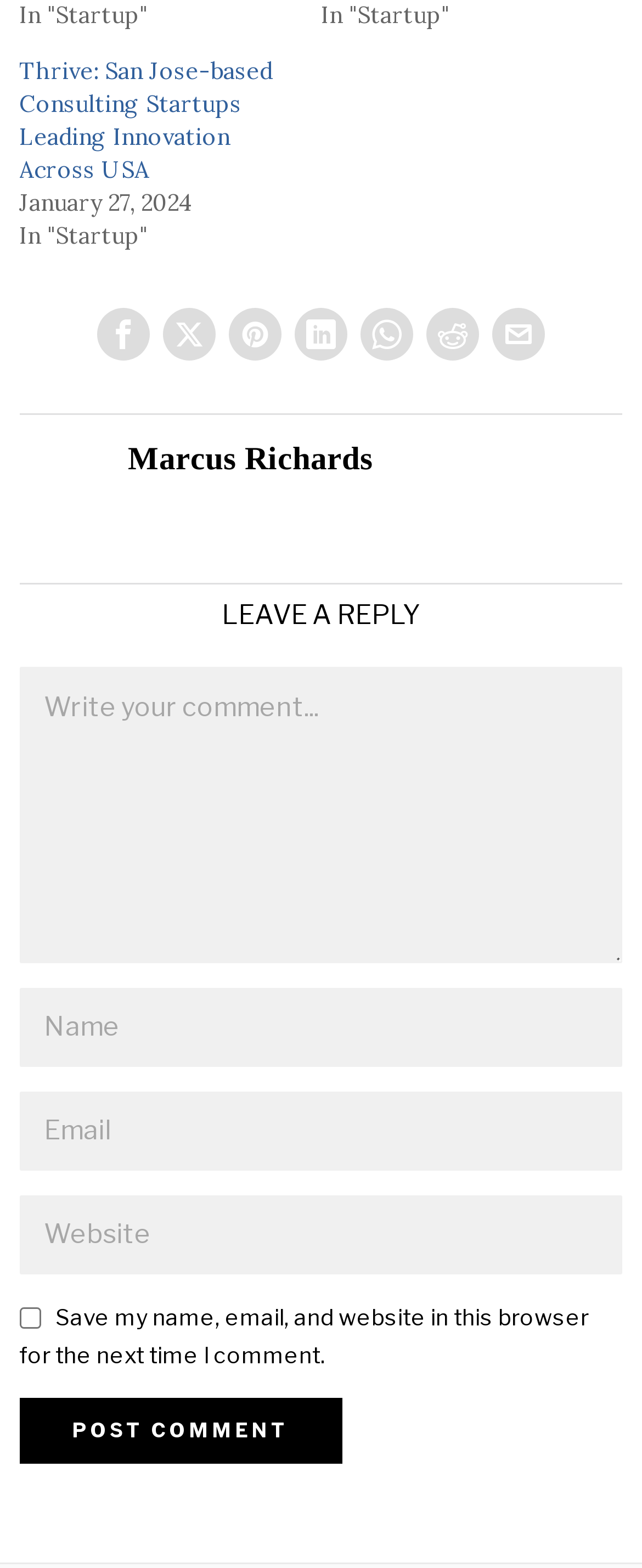Can you give a comprehensive explanation to the question given the content of the image?
What is the name of the author?

The name of the author can be found in the heading element, which is a child of the root element. The OCR text of this element is 'Marcus Richards'.